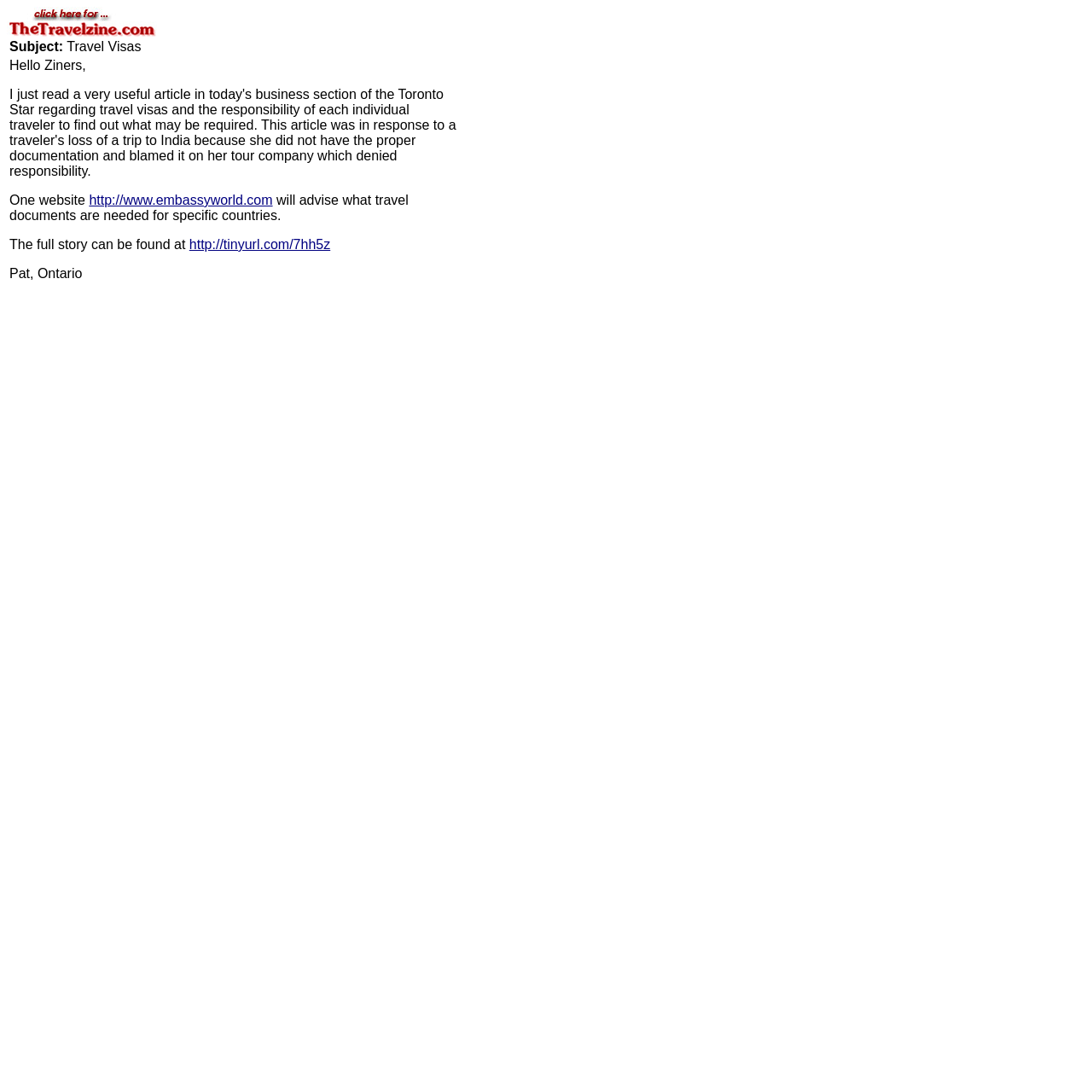Please answer the following question using a single word or phrase: What is the name of the person who wrote the article?

Pat